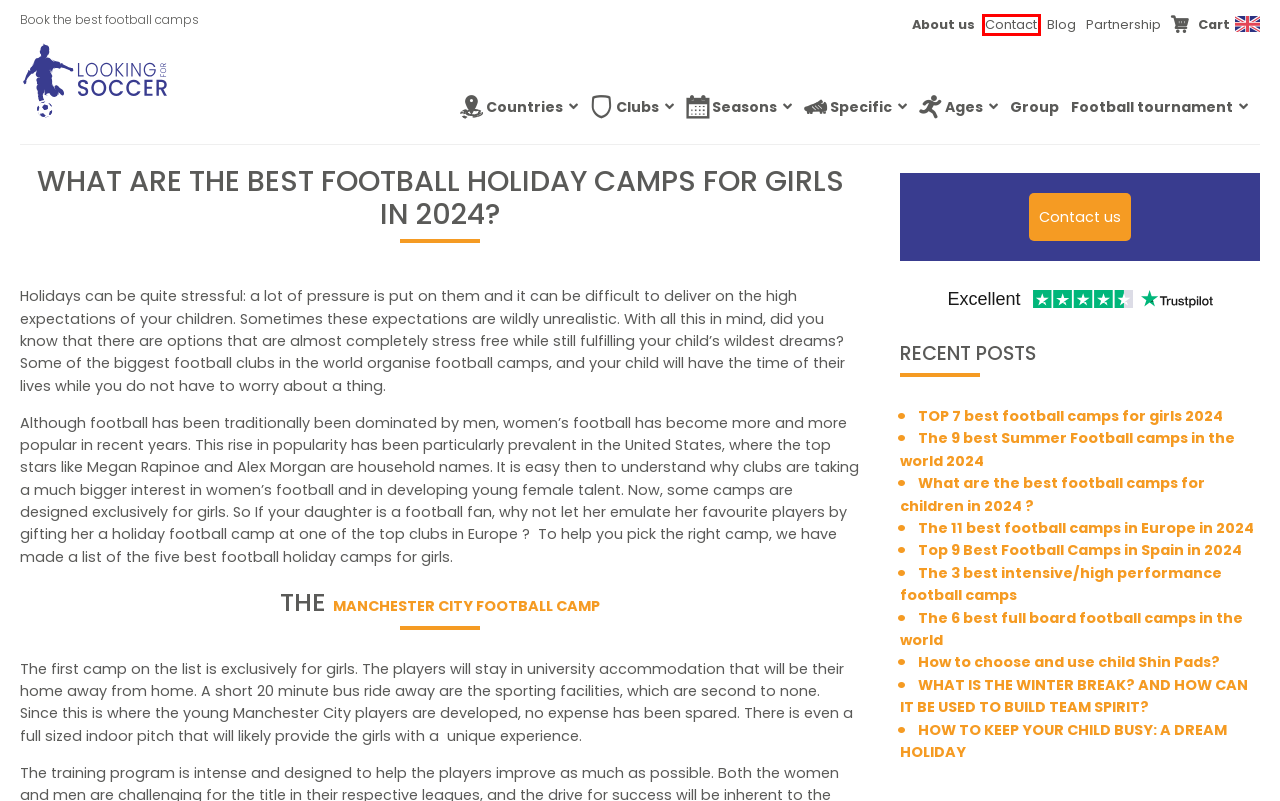You are given a screenshot of a webpage with a red bounding box around an element. Choose the most fitting webpage description for the page that appears after clicking the element within the red bounding box. Here are the candidates:
A. Group Football Training Camp or Trip - Book a camp for 10+ people
B. The best blog dedicated to football camps
C. How to choose and use child Shin Pads?
D. Looking For Soccer : About us
E. TOP 11 Best Football camps for Children 2024
F. TOP 7 best football camps for girls 2024
G. Winter Break - Looking for Soccer explanations
H. Contact Looking For Soccer team

H